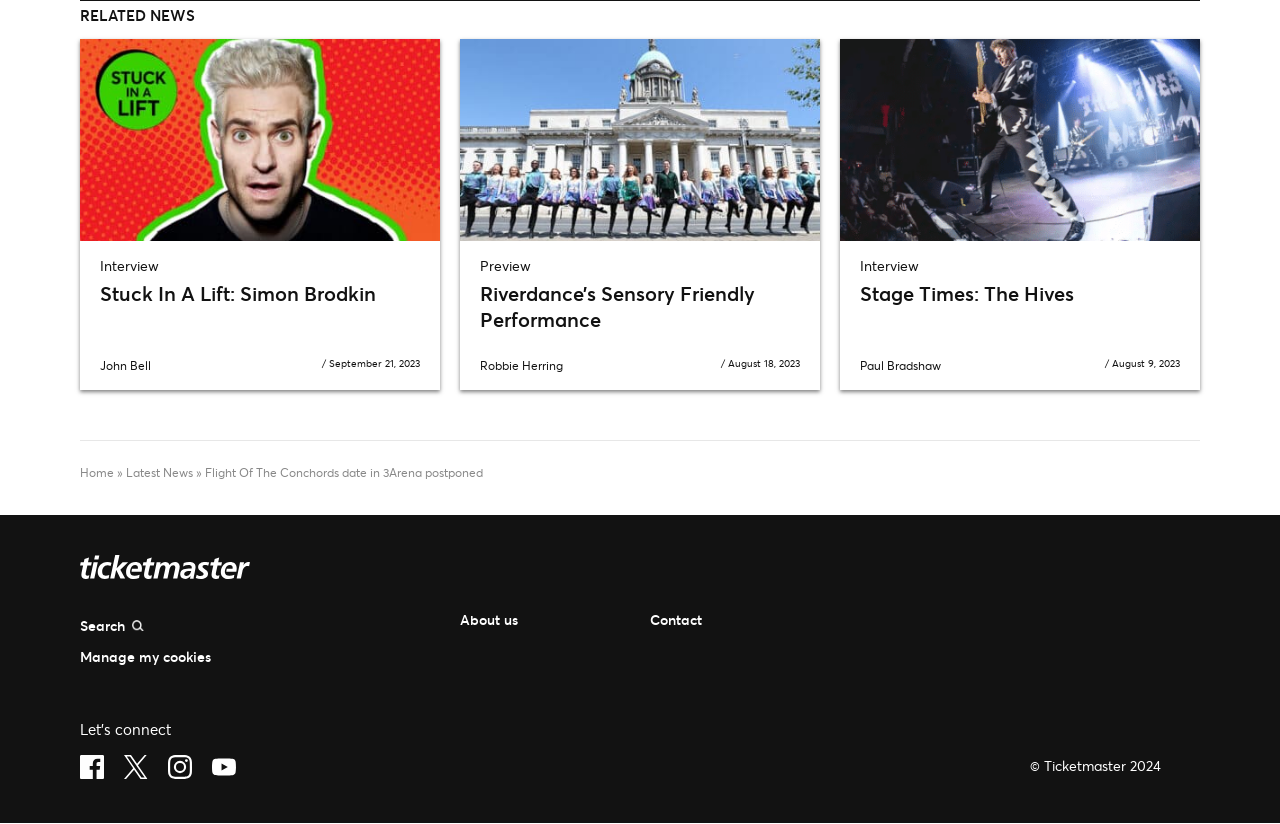Extract the bounding box coordinates for the UI element described by the text: "Manage my cookies". The coordinates should be in the form of [left, top, right, bottom] with values between 0 and 1.

[0.062, 0.782, 0.165, 0.81]